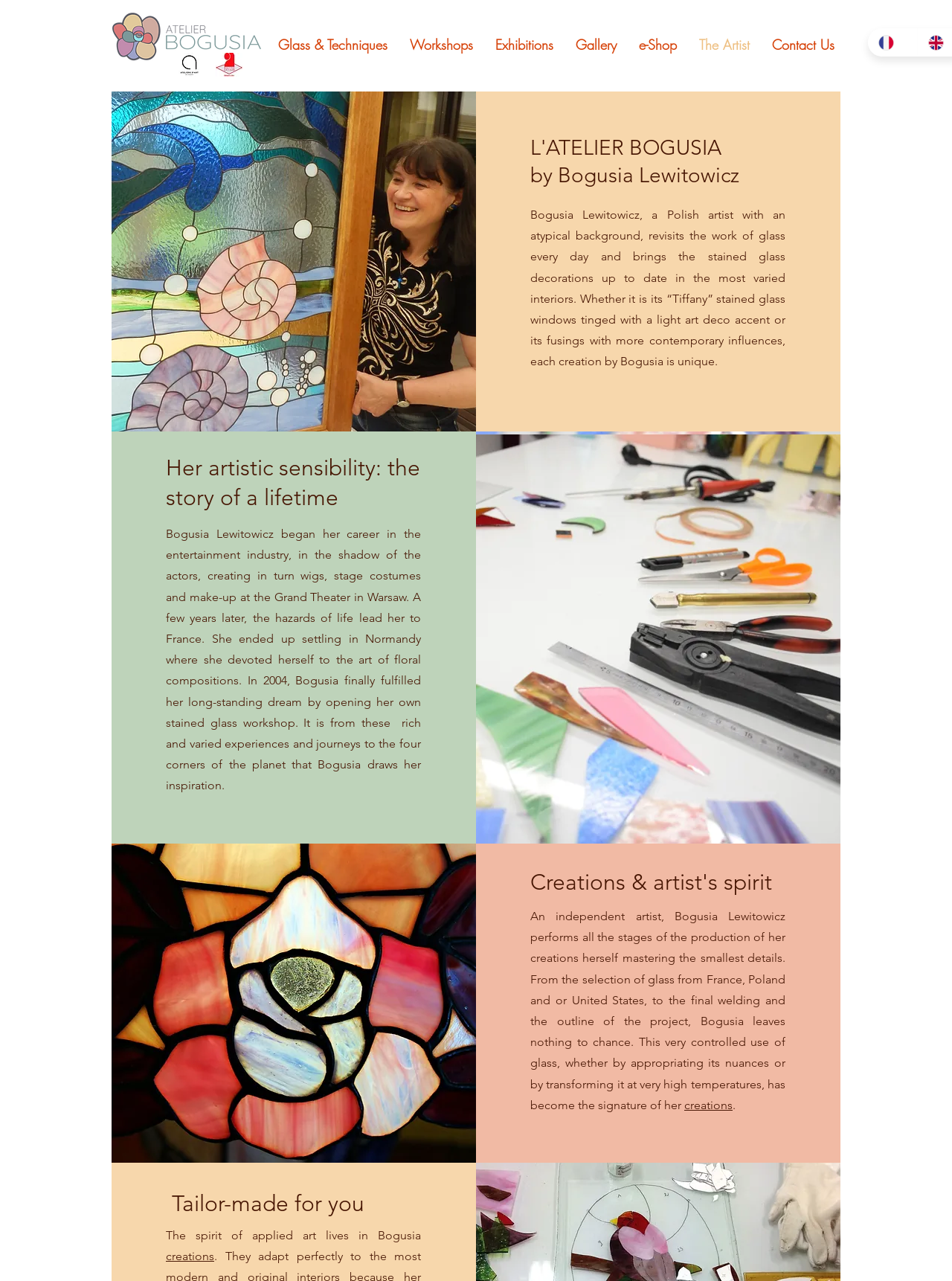Identify the bounding box coordinates for the UI element described by the following text: "The Artist". Provide the coordinates as four float numbers between 0 and 1, in the format [left, top, right, bottom].

[0.723, 0.022, 0.799, 0.048]